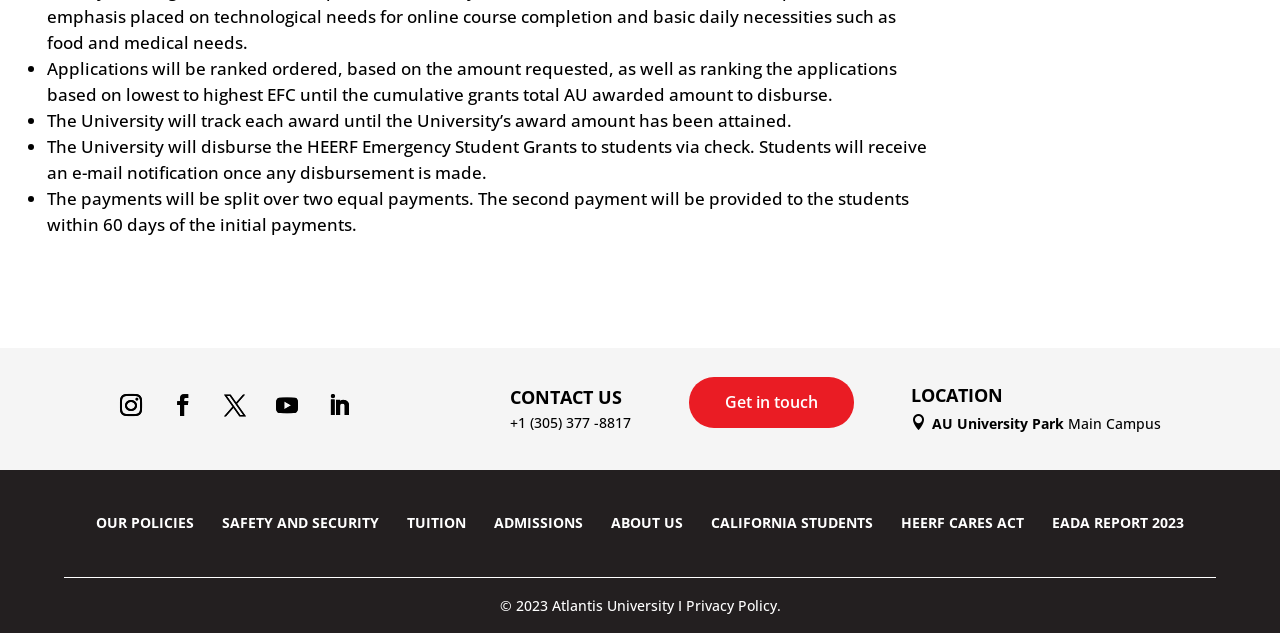Locate the UI element described by OUR POLICIES in the provided webpage screenshot. Return the bounding box coordinates in the format (top-left x, top-left y, bottom-right x, bottom-right y), ensuring all values are between 0 and 1.

[0.064, 0.782, 0.162, 0.871]